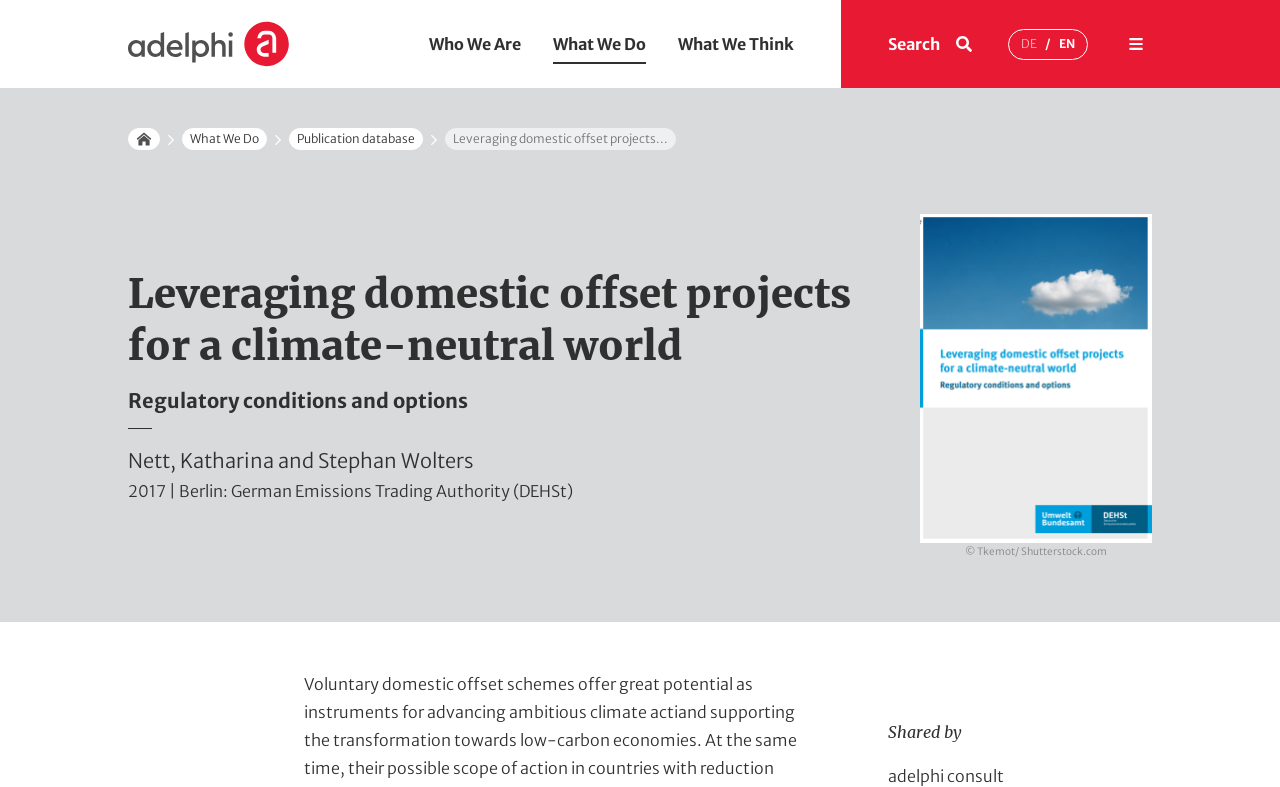From the given element description: "Home", find the bounding box for the UI element. Provide the coordinates as four float numbers between 0 and 1, in the order [left, top, right, bottom].

[0.1, 0.025, 0.225, 0.086]